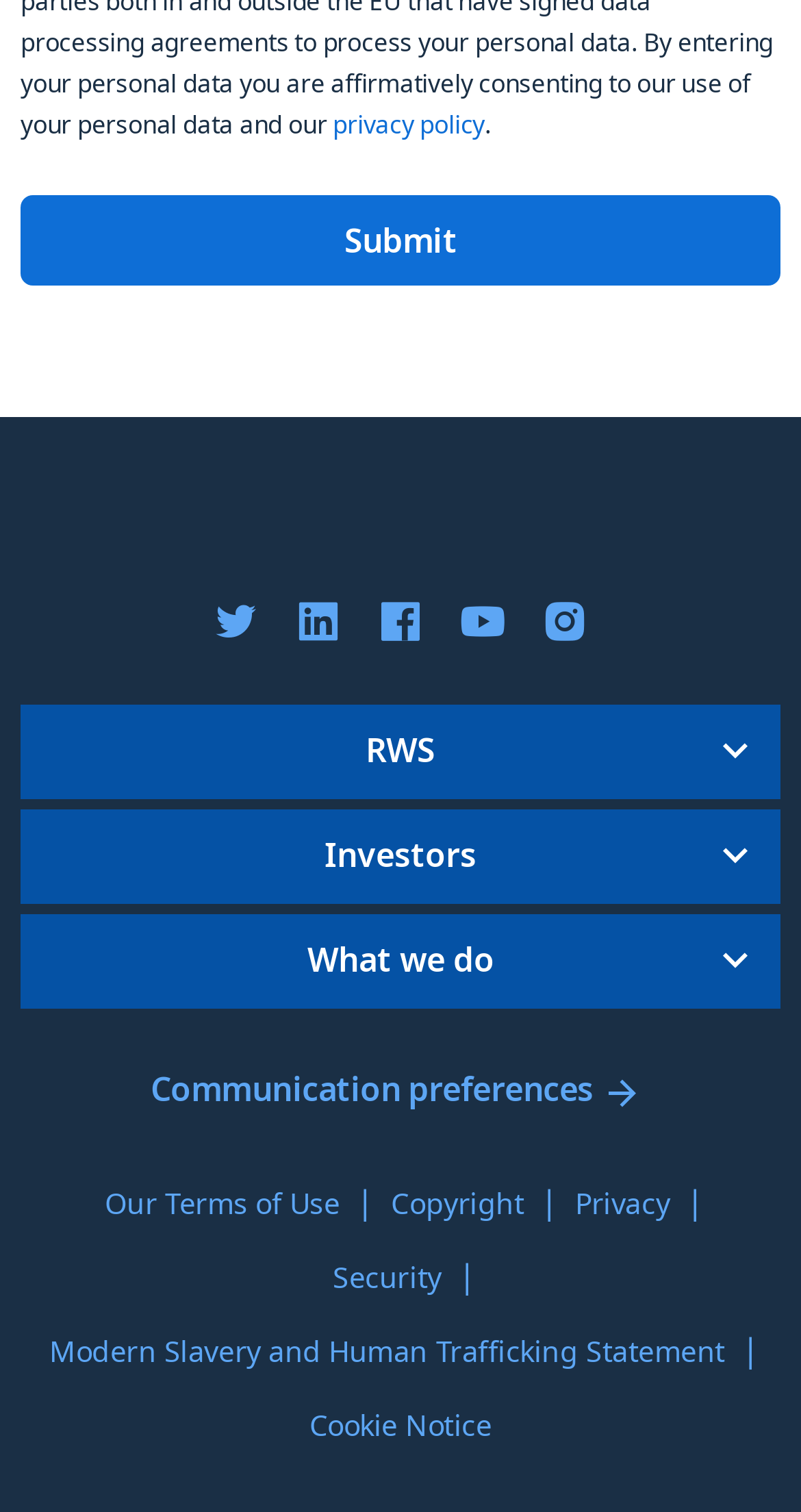Answer the following query with a single word or phrase:
What is the text of the link at the bottom left corner?

Communication preferences